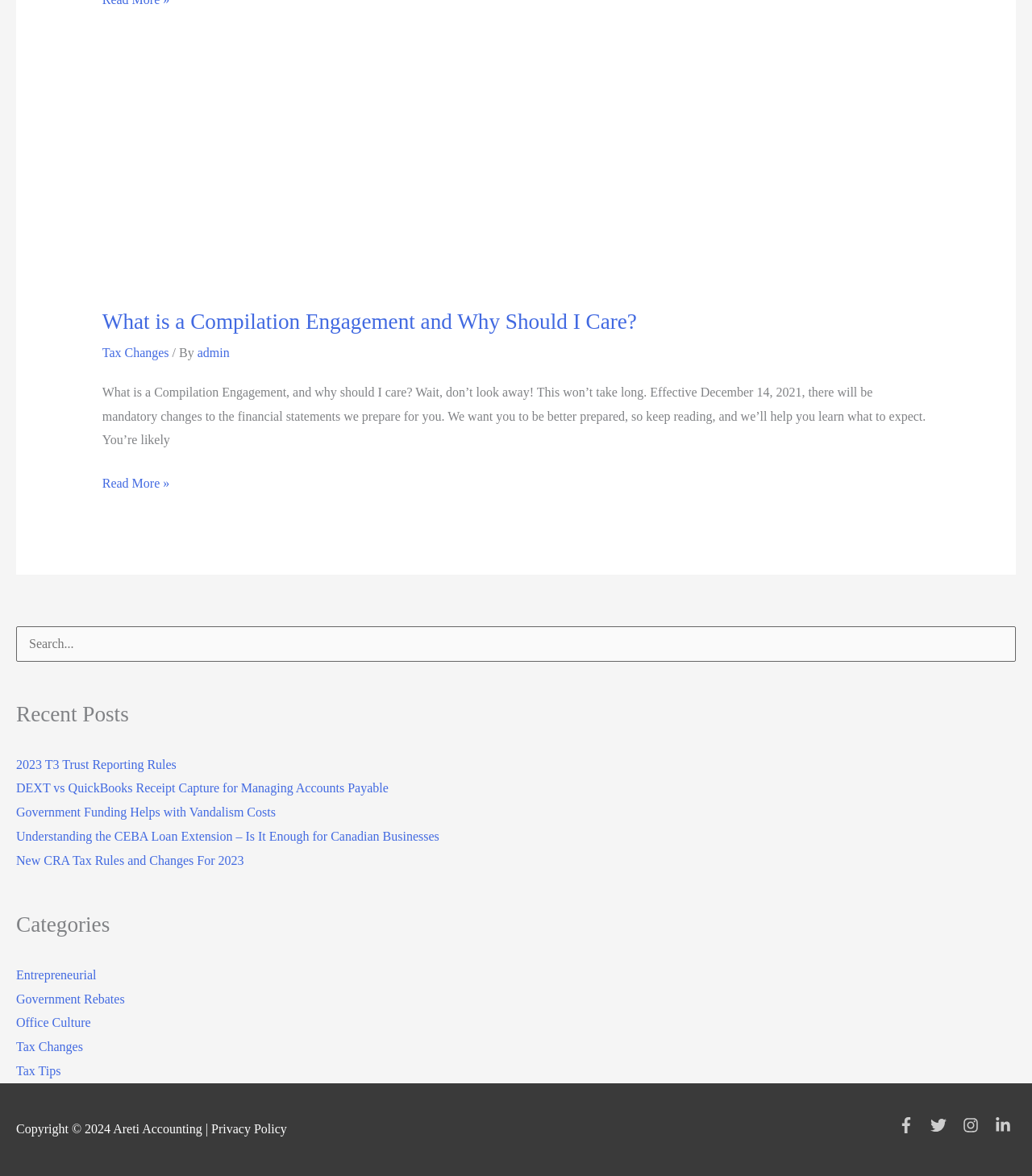Find the bounding box coordinates of the element to click in order to complete the given instruction: "Search for something."

[0.016, 0.533, 0.984, 0.563]